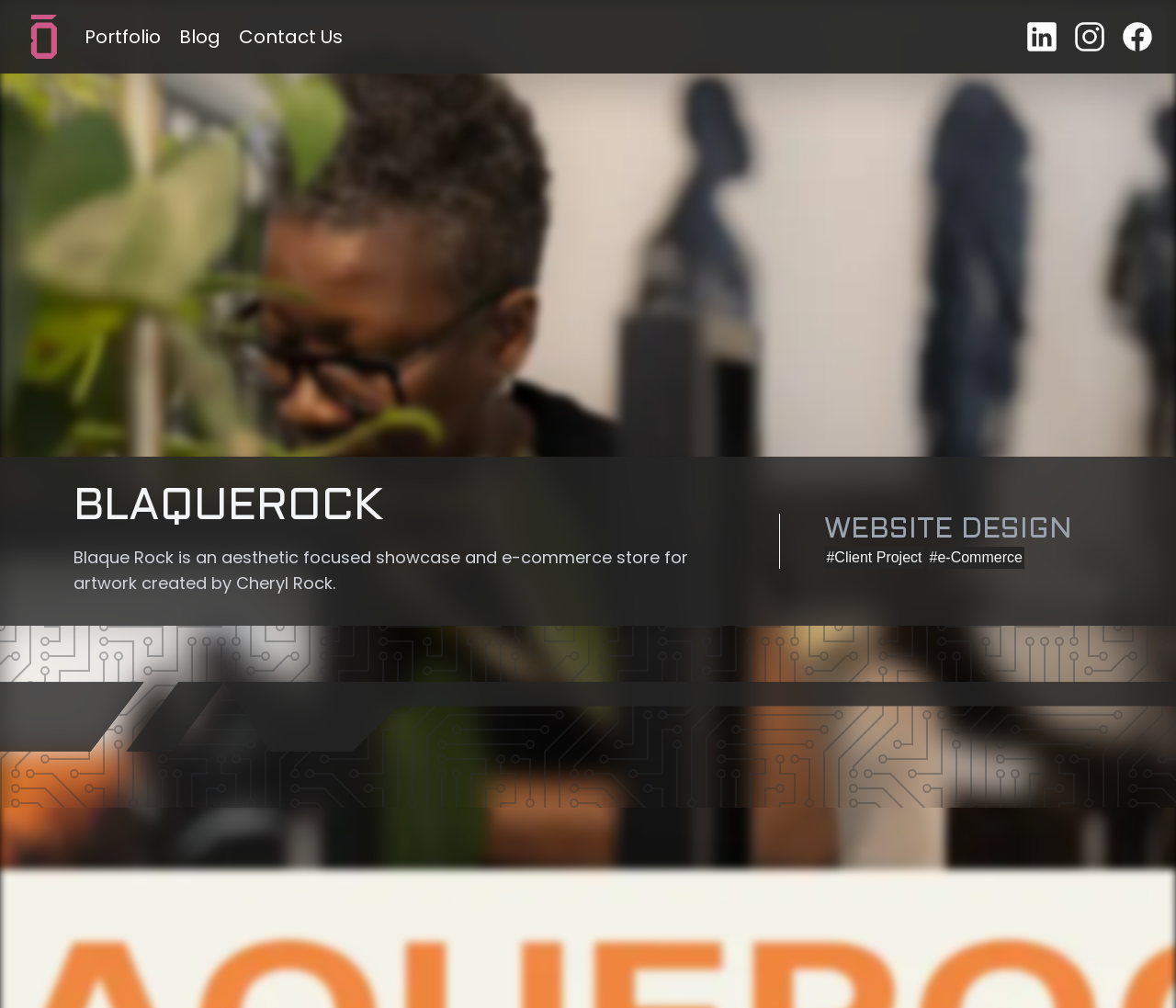What is the purpose of the 'Contact Us' button?
Provide a detailed answer to the question using information from the image.

The answer can be inferred from the button element labeled 'Contact Us', which is typically used to initiate contact with the website owner or administrator.